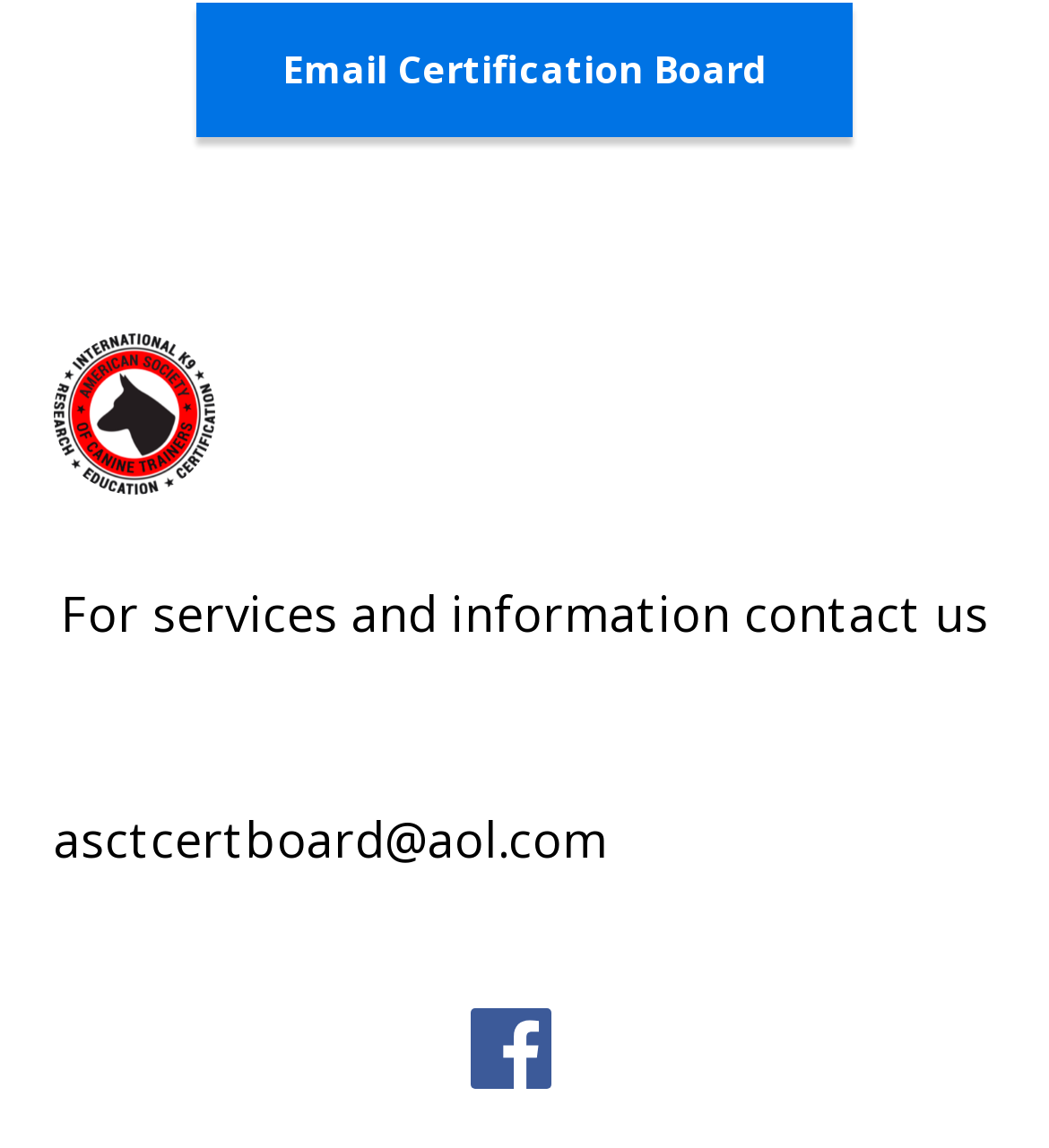Carefully examine the image and provide an in-depth answer to the question: What social media platform is linked on the webpage?

The social media platform linked on the webpage is Facebook, which can be identified by the Facebook image icon on the webpage.